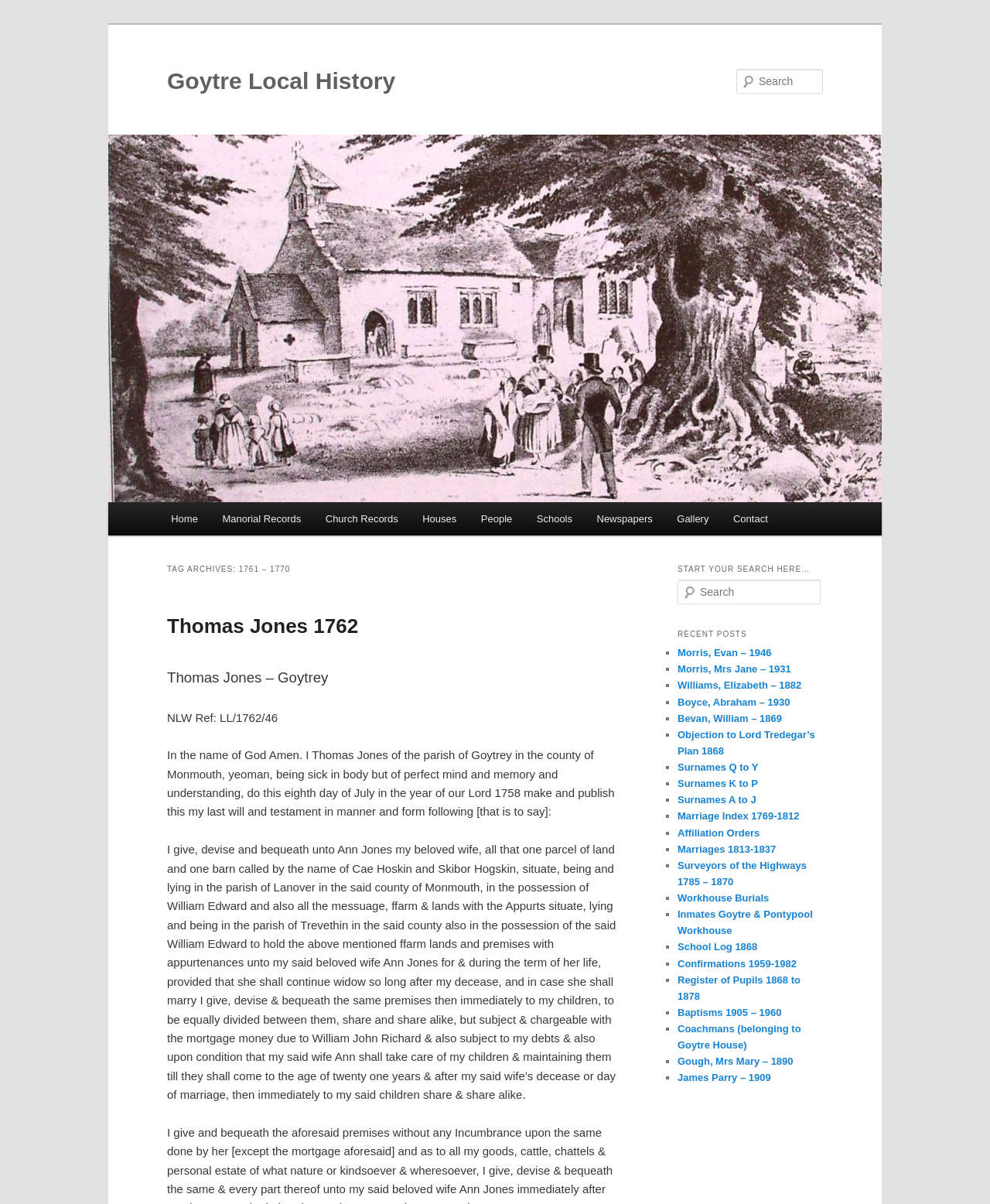Highlight the bounding box coordinates of the element that should be clicked to carry out the following instruction: "Search for archives". The coordinates must be given as four float numbers ranging from 0 to 1, i.e., [left, top, right, bottom].

[0.744, 0.057, 0.831, 0.078]